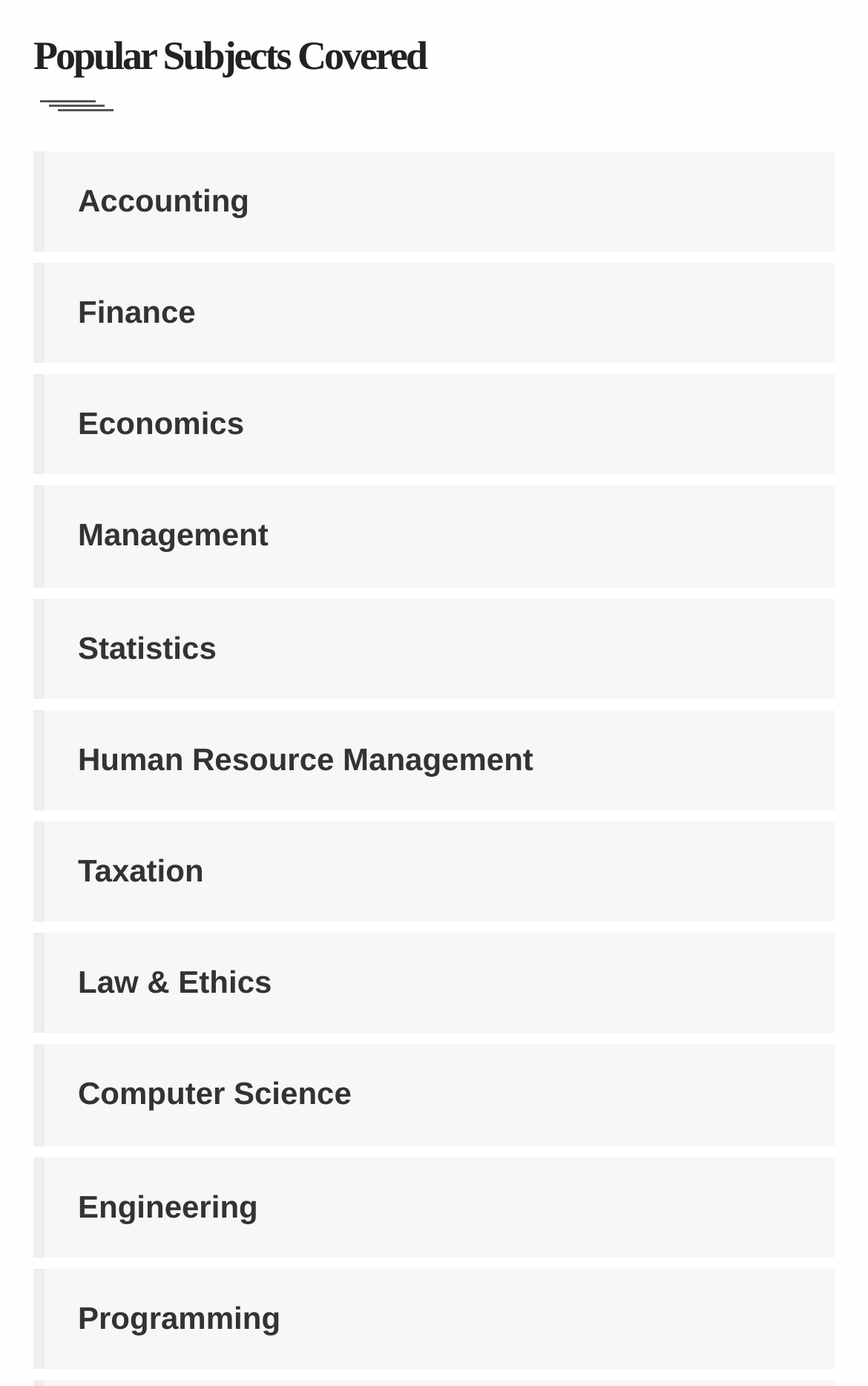Reply to the question with a single word or phrase:
What is the first subject listed?

Accounting